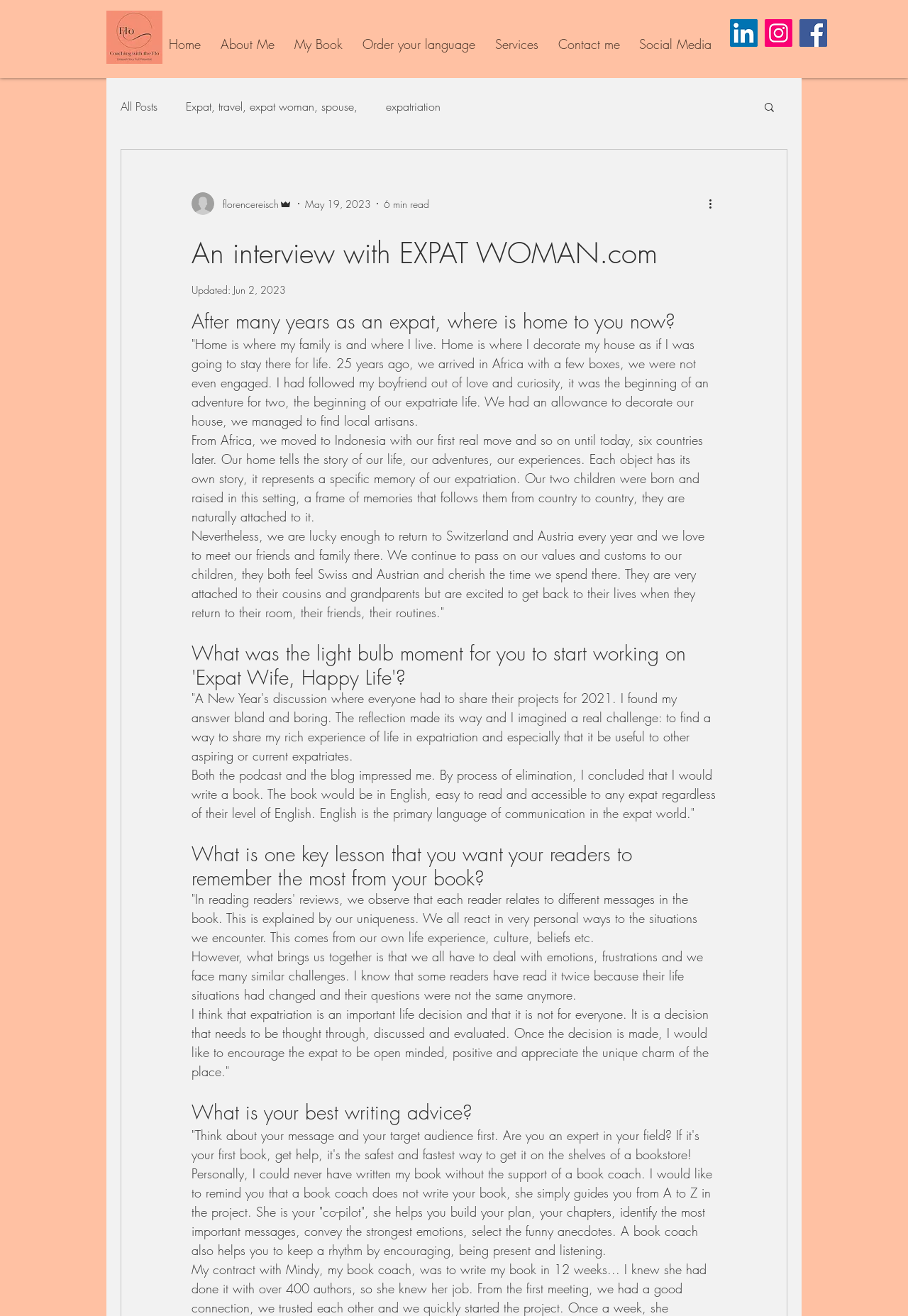What is the topic of the interview?
Carefully analyze the image and provide a thorough answer to the question.

I inferred the answer by reading the headings and static text in the webpage, which mention expatriation, moving to different countries, and experiences of an expat woman.